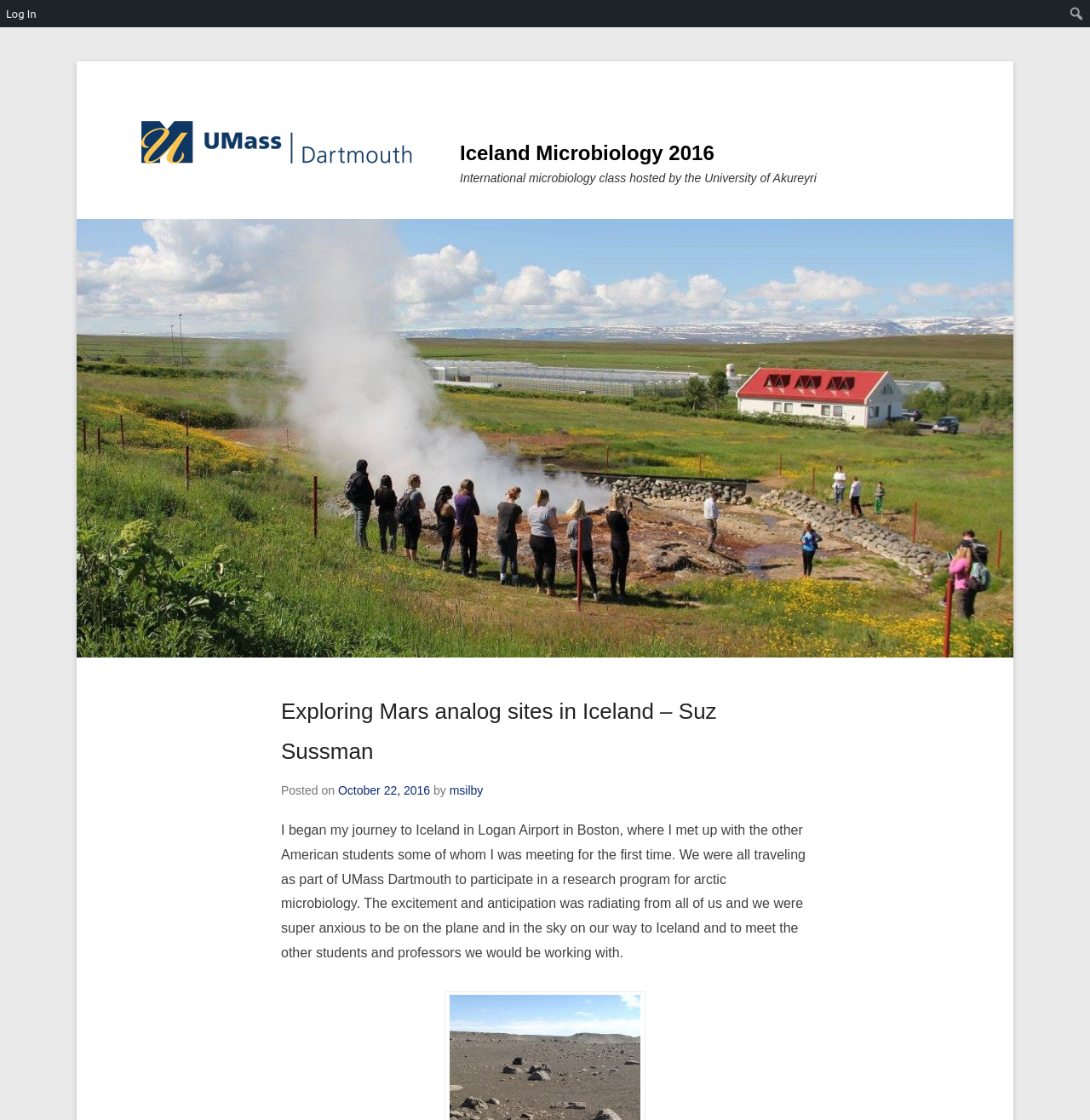Answer this question in one word or a short phrase: What is the research program for?

arctic microbiology